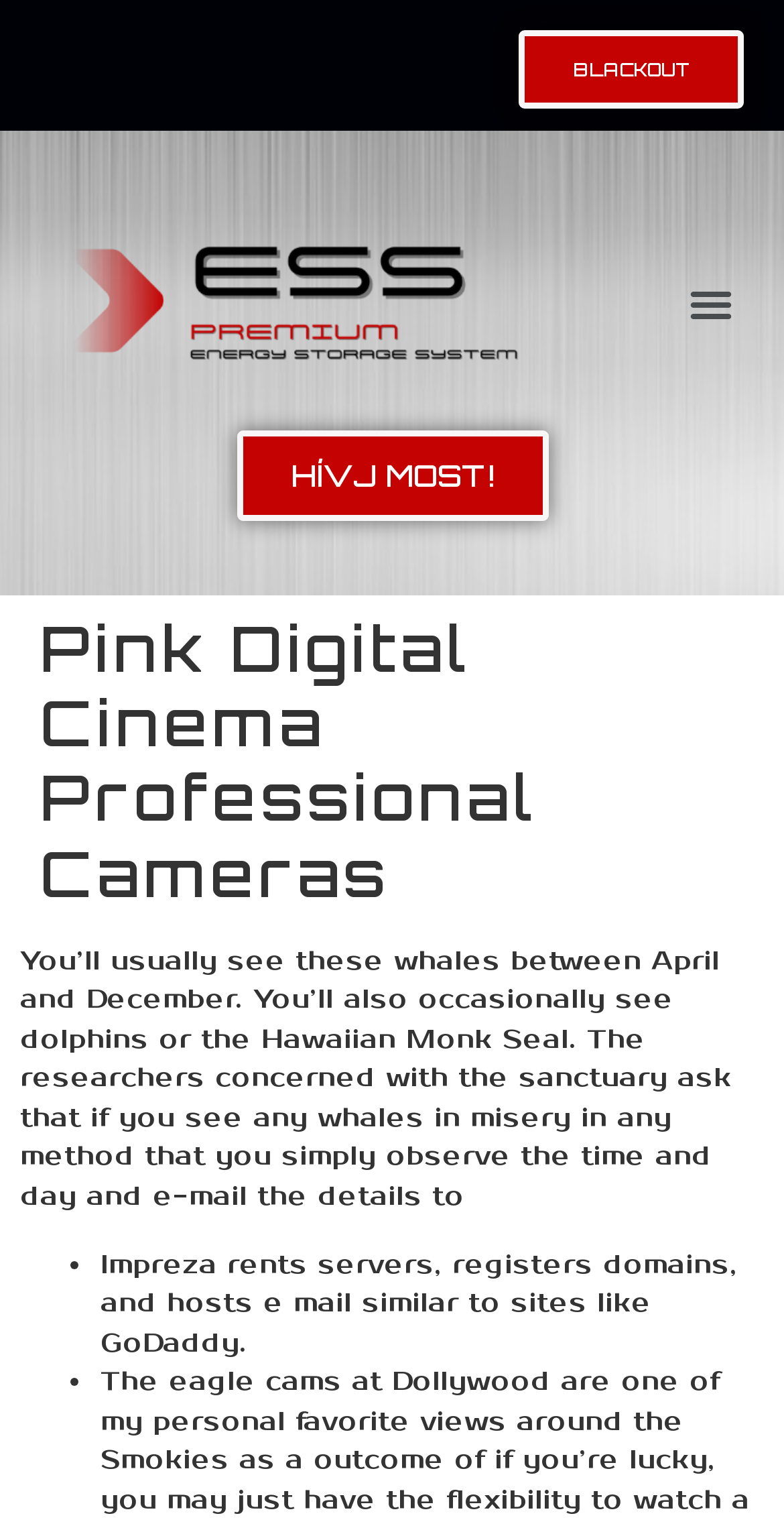Identify and provide the bounding box for the element described by: "Menu".

[0.864, 0.177, 0.949, 0.22]